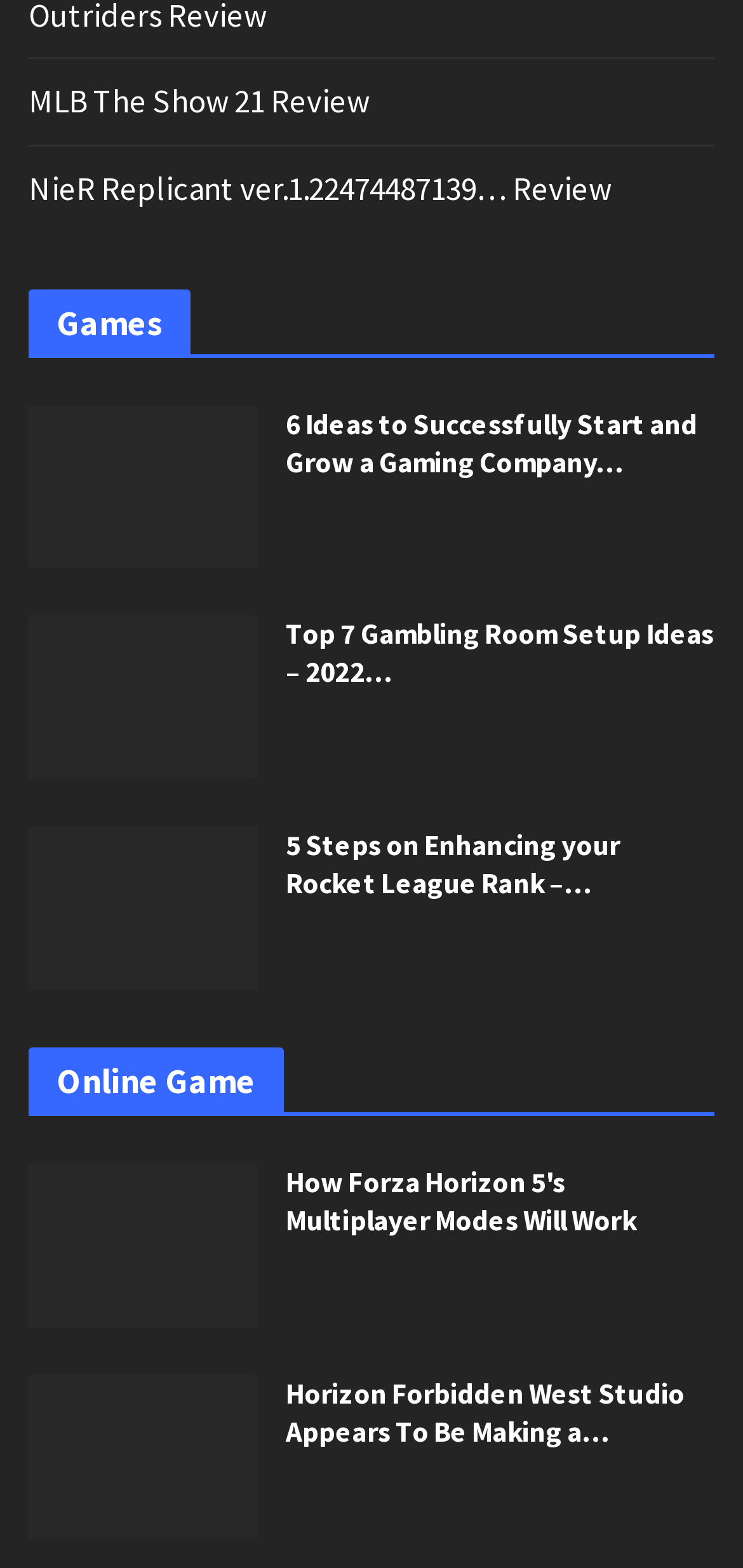Please specify the bounding box coordinates of the clickable region to carry out the following instruction: "Check out How Forza Horizon 5's Multiplayer Modes Will Work". The coordinates should be four float numbers between 0 and 1, in the format [left, top, right, bottom].

[0.038, 0.742, 0.346, 0.846]